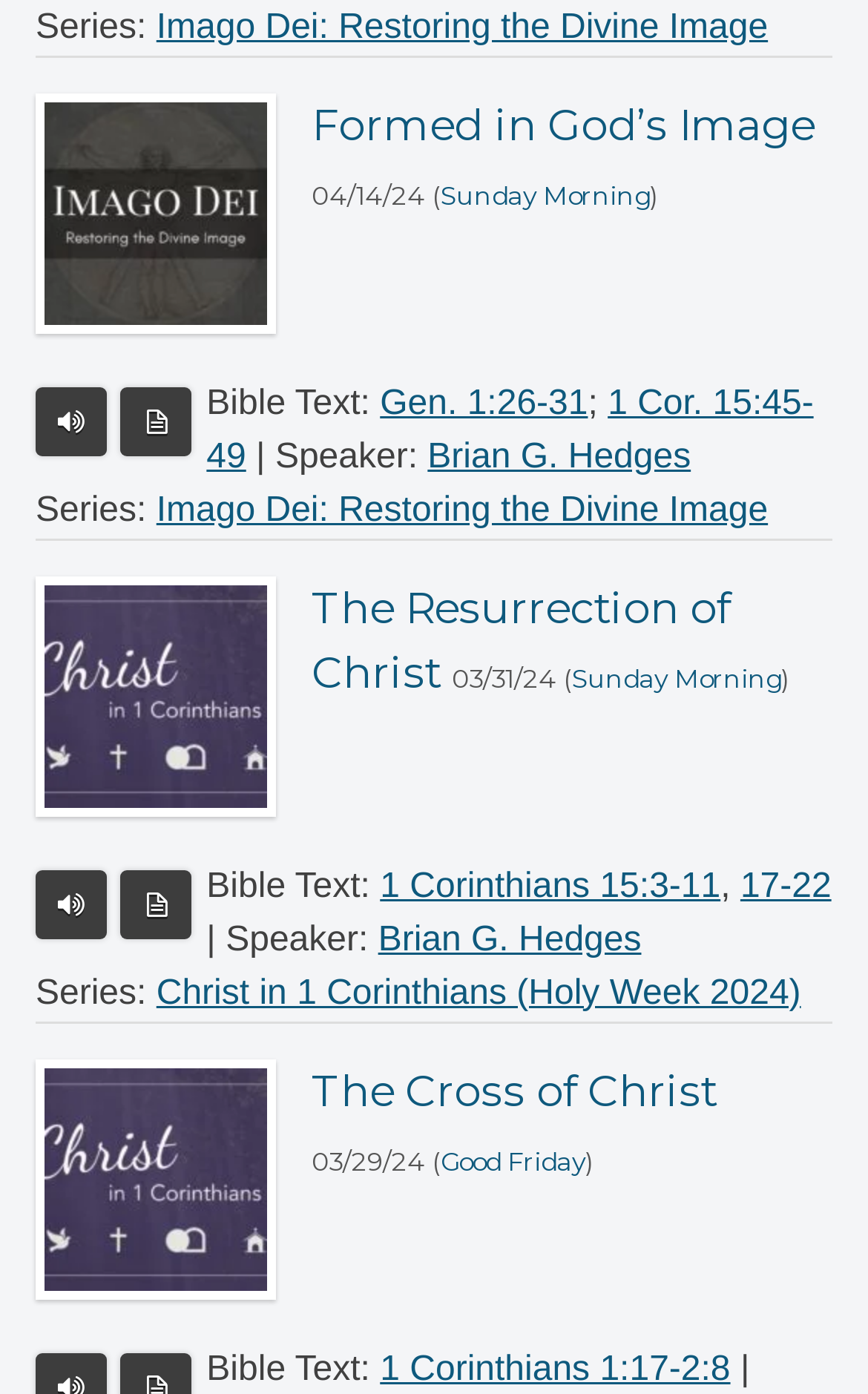What is the Bible text for the second sermon?
Look at the image and provide a detailed response to the question.

I found the Bible text for the second sermon by looking at the static text elements within the second article element. The static text element with the text 'Bible Text:' is followed by two link elements with the texts '1 Corinthians 15:3-11' and '17-22'. Therefore, the Bible text for the second sermon is '1 Corinthians 15:3-11, 17-22'.